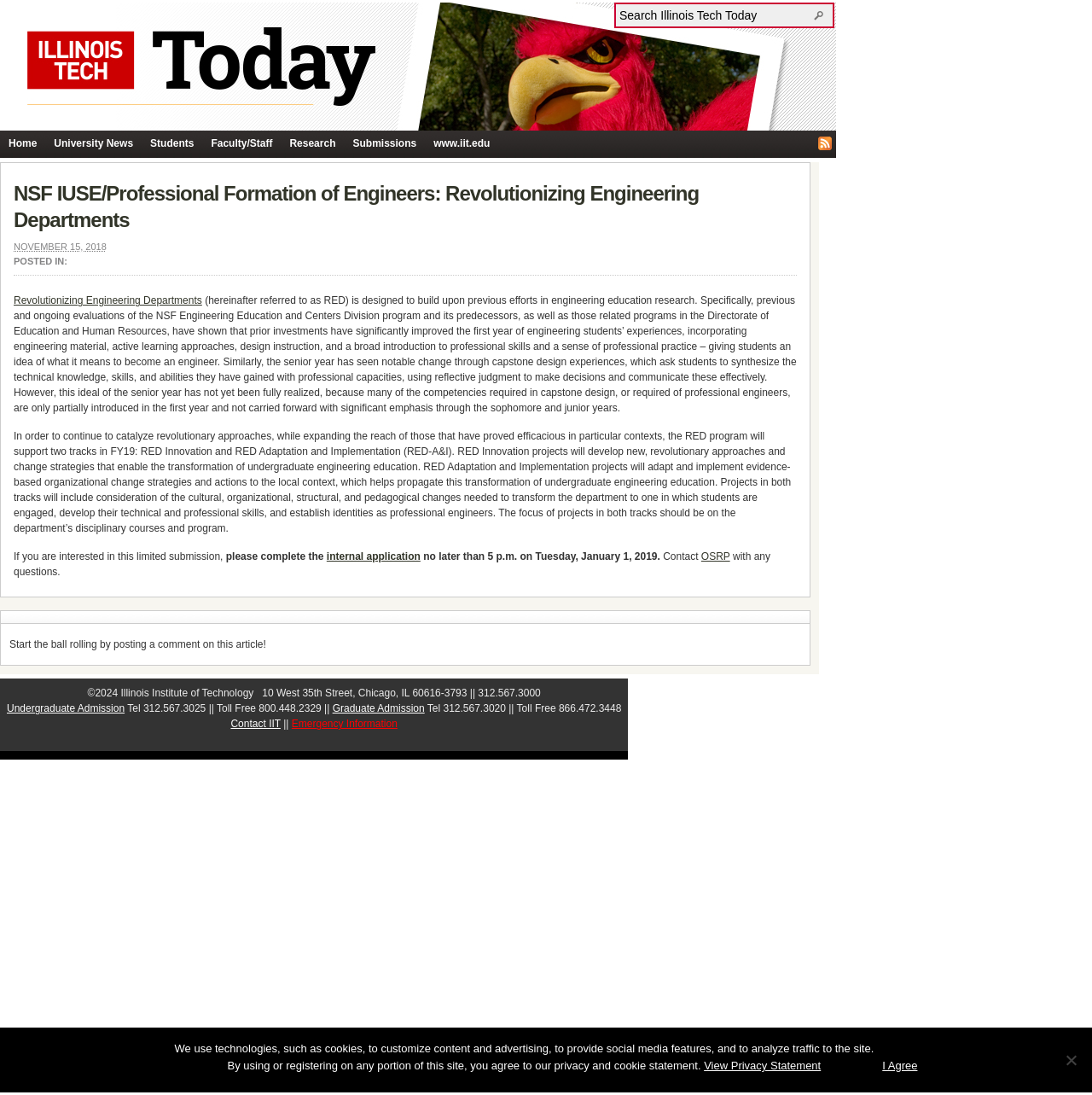Describe all the key features and sections of the webpage thoroughly.

The webpage is about the NSF IUSE/Professional Formation of Engineers: Revolutionizing Engineering Departments program. At the top, there is a heading "Illinois Tech Today" with a link and an image. Below it, there is a search bar with a button and a text "Search Illinois Tech Today". 

On the left side, there are several links to different sections of the website, including "Home", "University News", "Students", "Faculty/Staff", "Research", "Submissions", and "www.iit.edu". 

The main content of the webpage is divided into two sections. The first section has a heading "NSF IUSE/Professional Formation of Engineers: Revolutionizing Engineering Departments" with a link and a date "NOVEMBER 15, 2018". Below it, there is a paragraph of text describing the program, which aims to build upon previous efforts in engineering education research. 

The second section has two paragraphs of text describing the two tracks of the program: RED Innovation and RED Adaptation and Implementation (RED-A&I). The text explains the focus of each track and the goals of the program. 

At the bottom of the page, there is a section with a heading and a comment box, encouraging users to post a comment on the article. Below it, there is a copyright notice "© 2024" and a contact information section with links to "Undergraduate Admission", "Graduate Admission", "Contact IIT", and "Emergency Information". 

Finally, there is a dialog box at the bottom of the page with a "Cookie Notice" message, explaining the use of cookies on the website and providing links to view the privacy statement and agree to the terms.